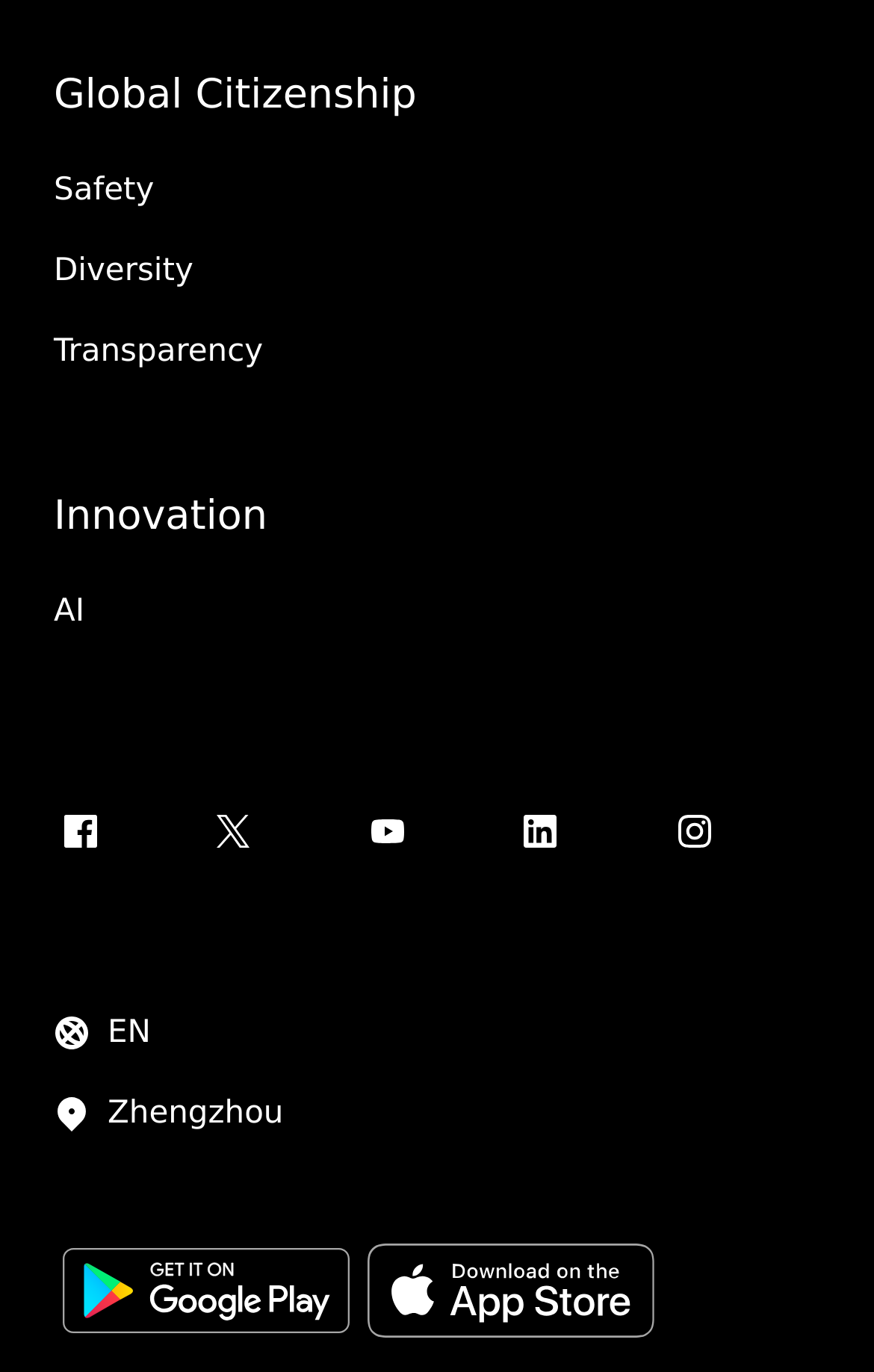Bounding box coordinates are specified in the format (top-left x, top-left y, bottom-right x, bottom-right y). All values are floating point numbers bounded between 0 and 1. Please provide the bounding box coordinate of the region this sentence describes: Location markerZhengzhou

[0.031, 0.782, 0.355, 0.84]